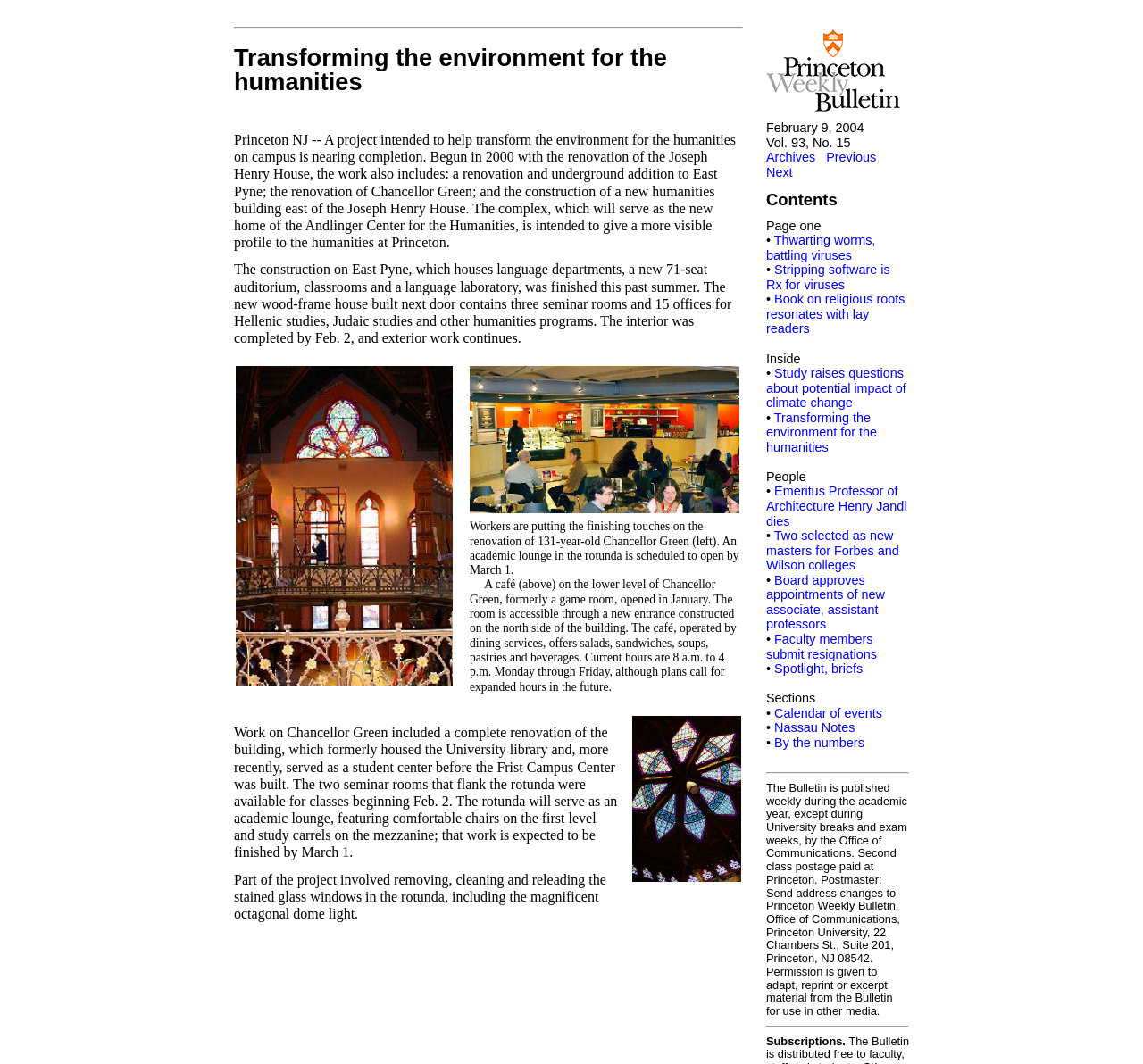Could you locate the bounding box coordinates for the section that should be clicked to accomplish this task: "Check the calendar of events".

[0.677, 0.663, 0.772, 0.677]